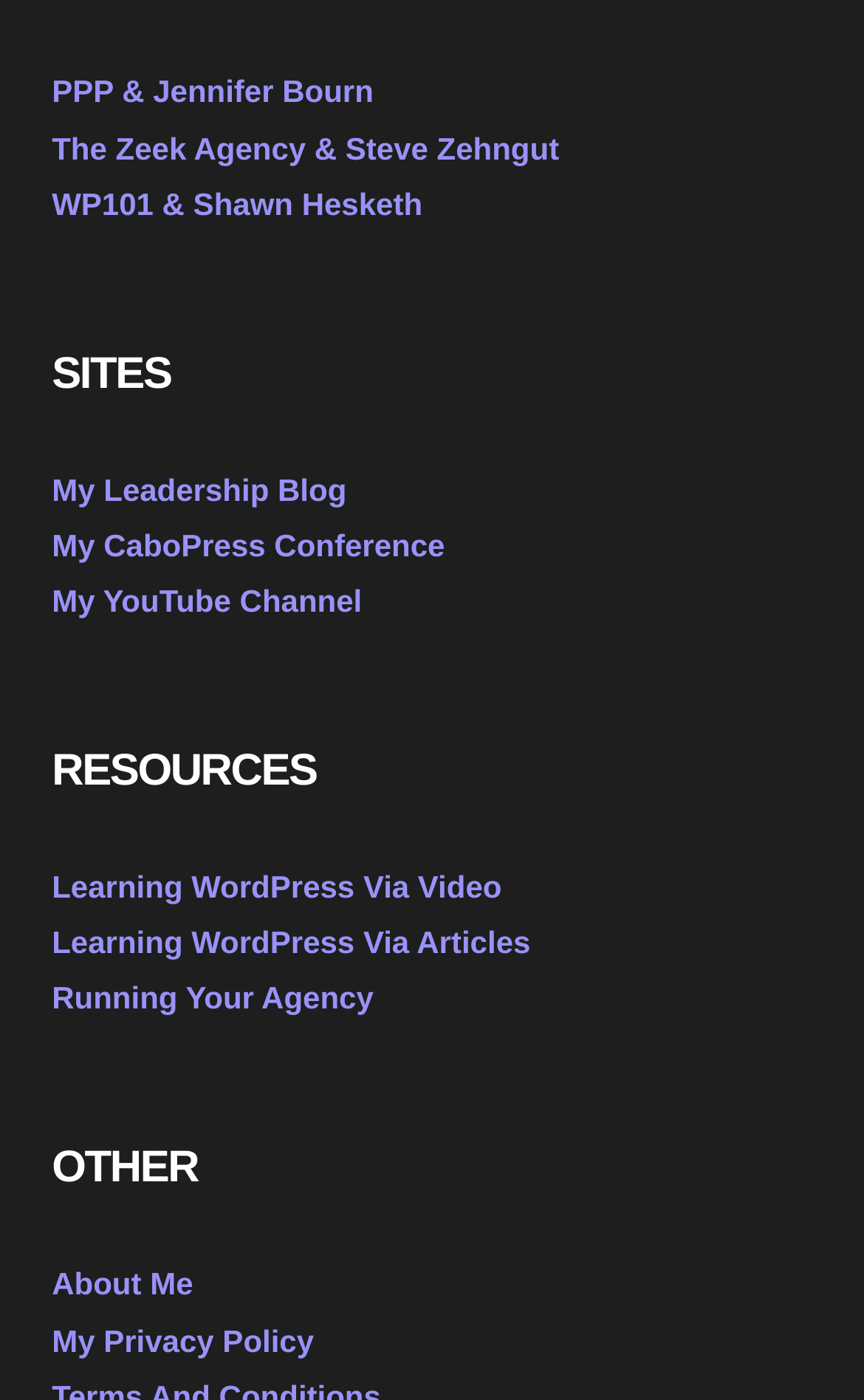Please find the bounding box coordinates of the element that you should click to achieve the following instruction: "read about the author". The coordinates should be presented as four float numbers between 0 and 1: [left, top, right, bottom].

[0.06, 0.905, 0.224, 0.93]